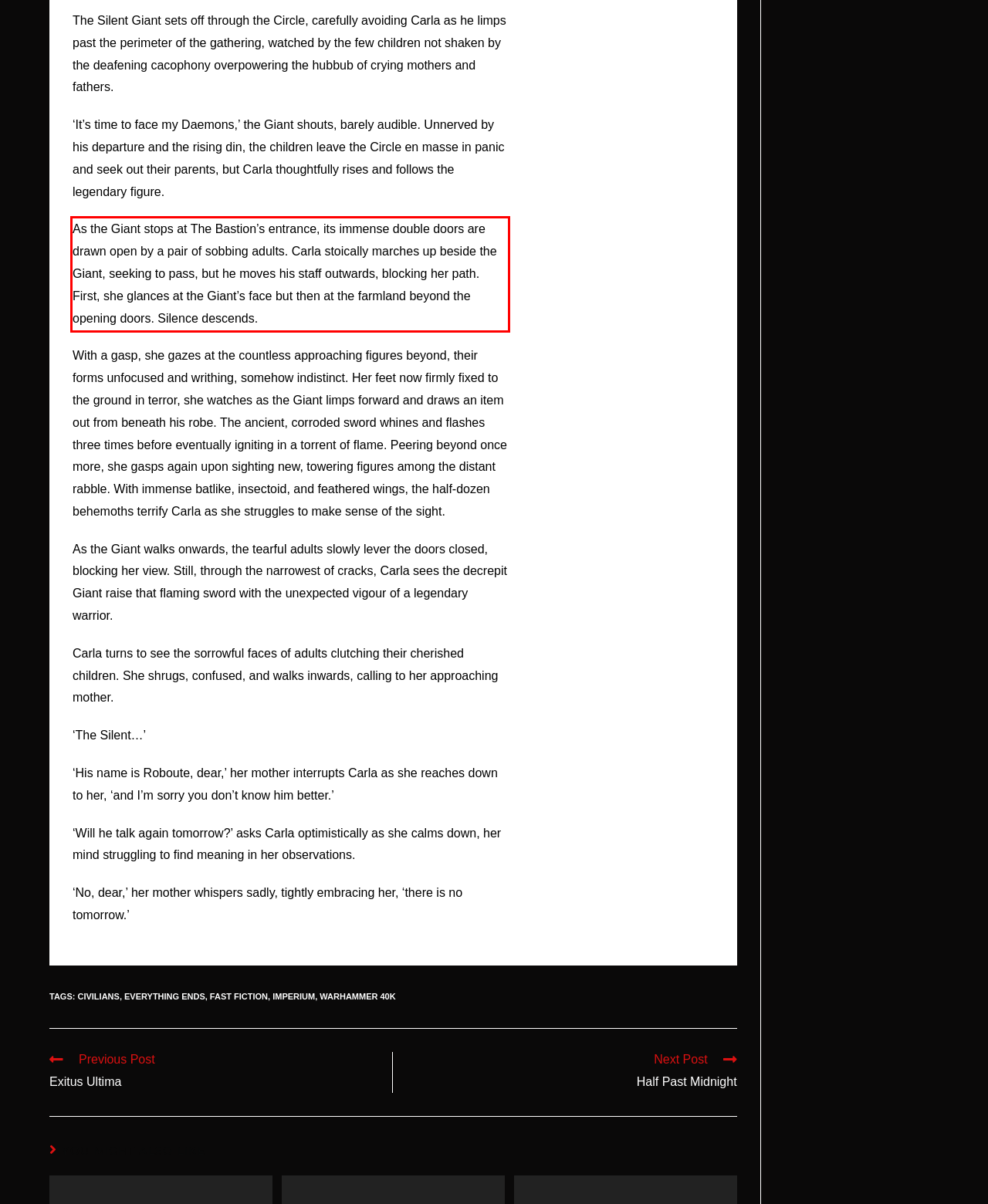Identify and extract the text within the red rectangle in the screenshot of the webpage.

As the Giant stops at The Bastion’s entrance, its immense double doors are drawn open by a pair of sobbing adults. Carla stoically marches up beside the Giant, seeking to pass, but he moves his staff outwards, blocking her path. First, she glances at the Giant’s face but then at the farmland beyond the opening doors. Silence descends.